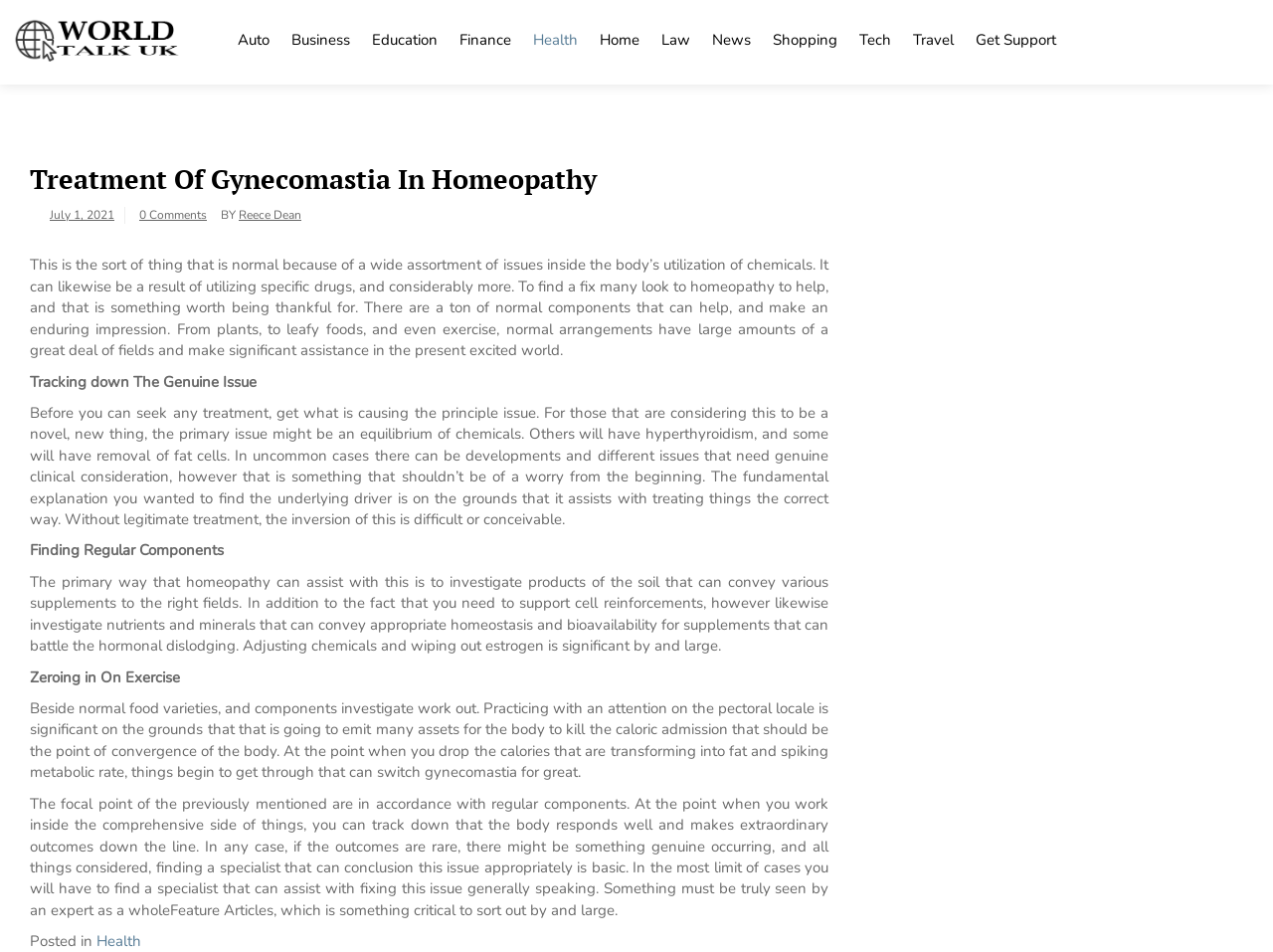Please identify the bounding box coordinates of the element on the webpage that should be clicked to follow this instruction: "Check the date of the article". The bounding box coordinates should be given as four float numbers between 0 and 1, formatted as [left, top, right, bottom].

[0.039, 0.217, 0.09, 0.234]